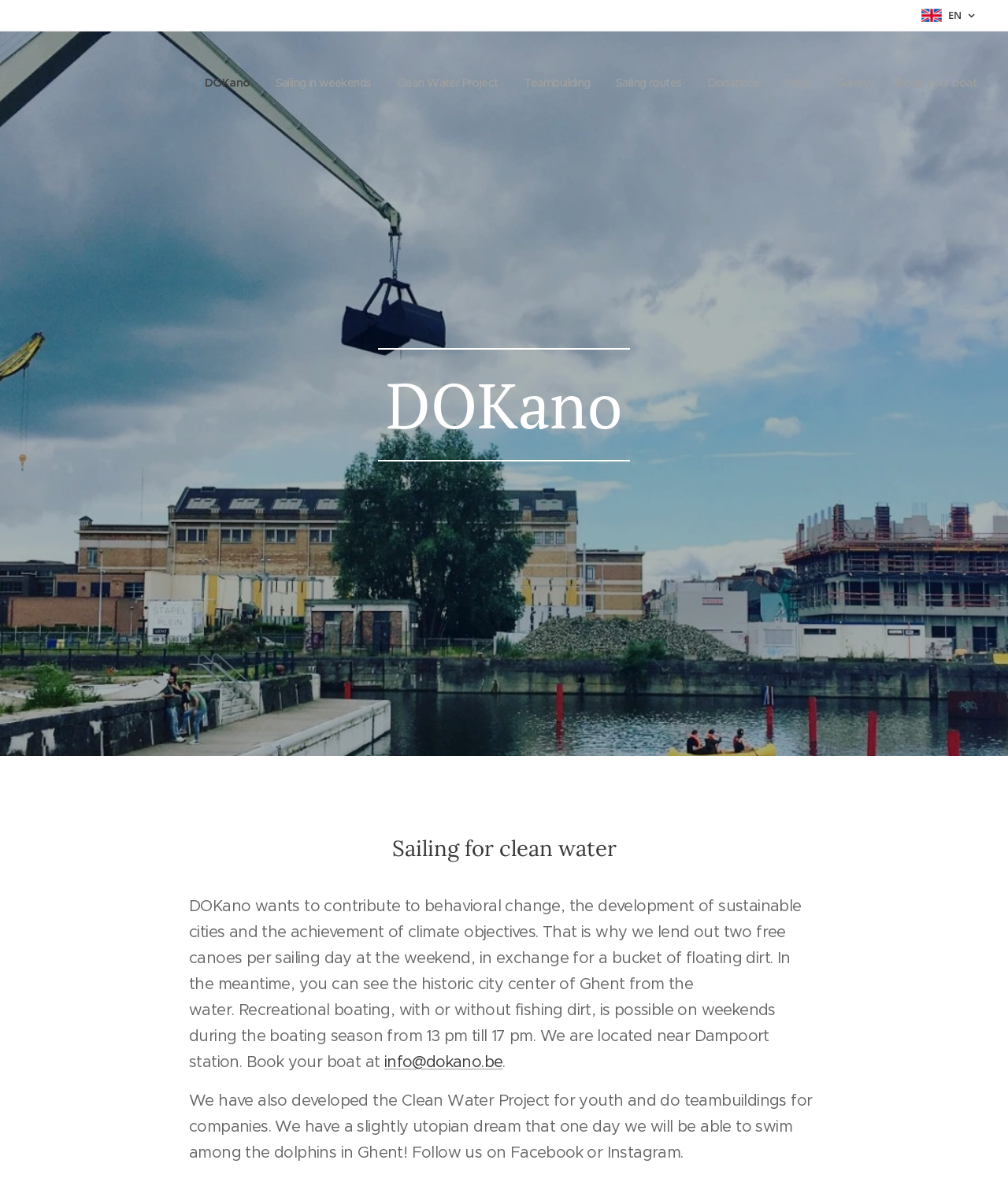Deliver a detailed narrative of the webpage's visual and textual elements.

The webpage is about DOKano, an organization that aims to contribute to behavioral change, sustainable cities, and climate objectives. At the top right corner, there is a language selection option with the text "EN". Below it, there is a navigation menu with 8 links: "DOKano", "Sailing in weekends", "Clean Water Project", "Teambuilding", "Sailing routes", "Donations", "Press", and "Galery", followed by "Book your boat" at the end.

The main content of the webpage is divided into three sections. The first section has a heading "DOKano" and a subheading, followed by a brief introduction to the organization's mission and activities. The second section has a heading "Sailing for clean water" and describes the organization's sailing activities, including the option to book a boat.

The third section has two paragraphs of text. The first paragraph provides more information about the sailing activities, including the location and operating hours. The second paragraph mentions the organization's other projects, including the Clean Water Project for youth and teambuildings for companies, and invites visitors to follow them on Facebook or Instagram. There is also a link to "info@dokano.be" for contact information.